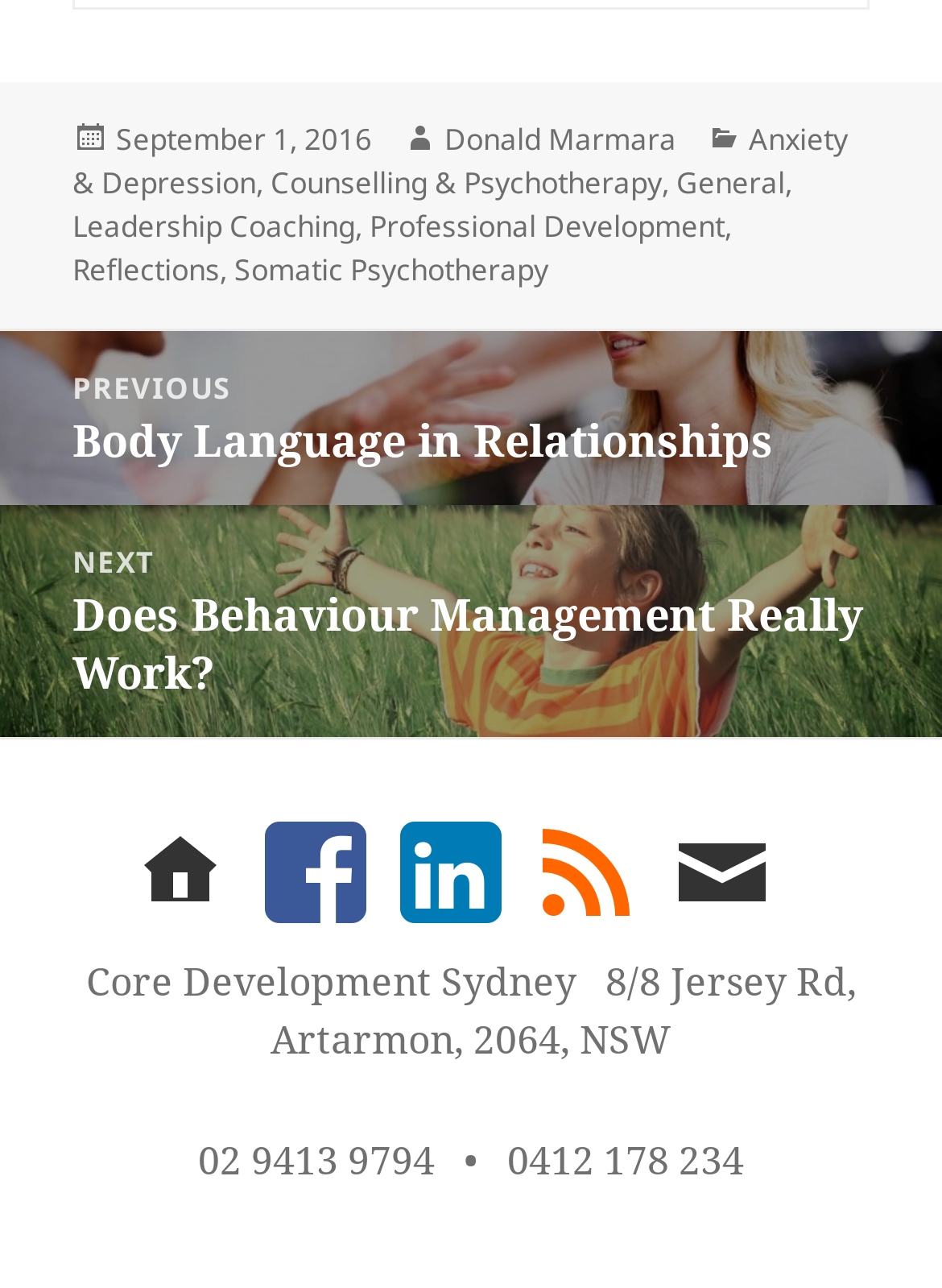What is the date of the posted article?
Refer to the image and provide a thorough answer to the question.

I found the date of the posted article by looking at the footer section of the webpage, where it says 'Posted on' followed by the date 'September 1, 2016'.